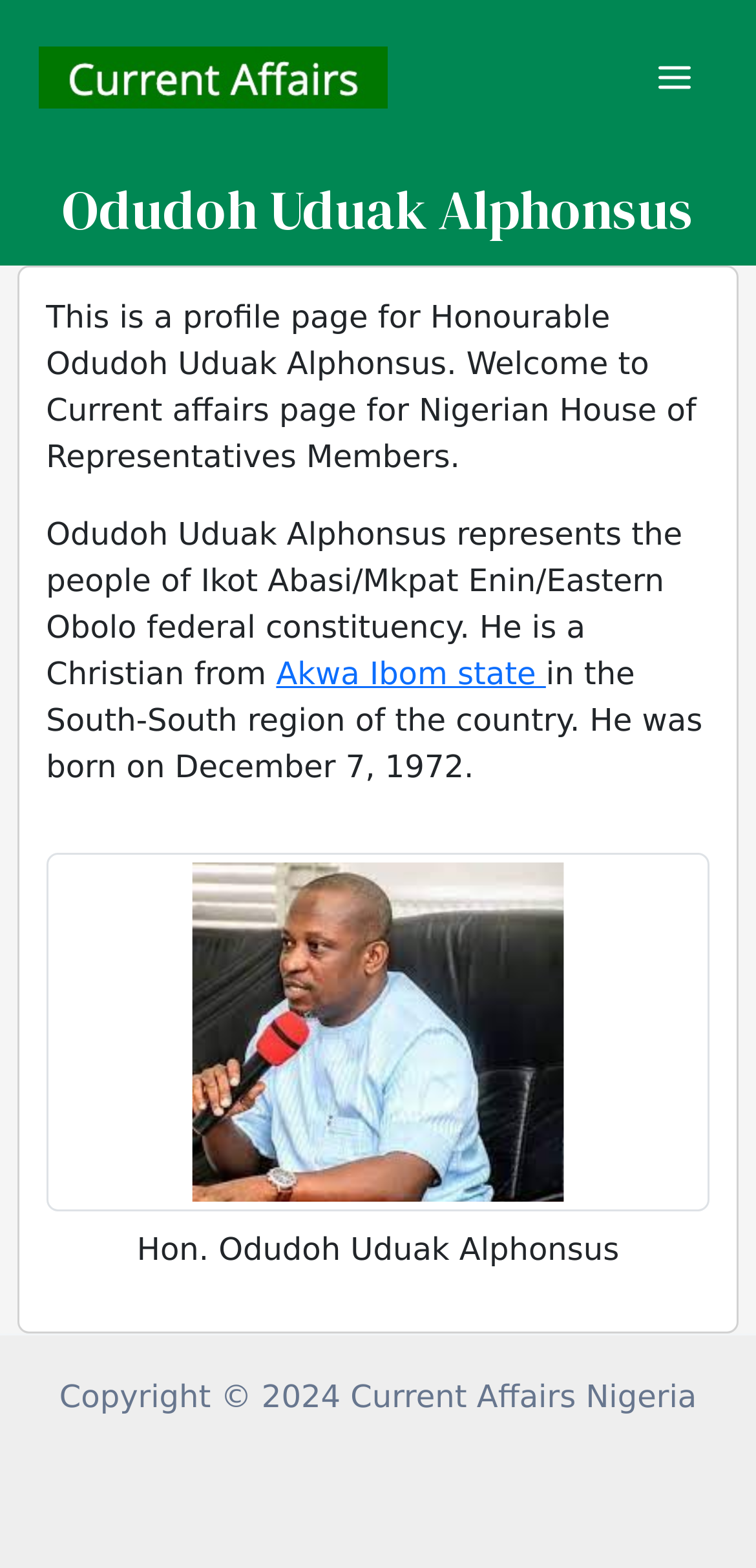Please identify and generate the text content of the webpage's main heading.

Odudoh Uduak Alphonsus